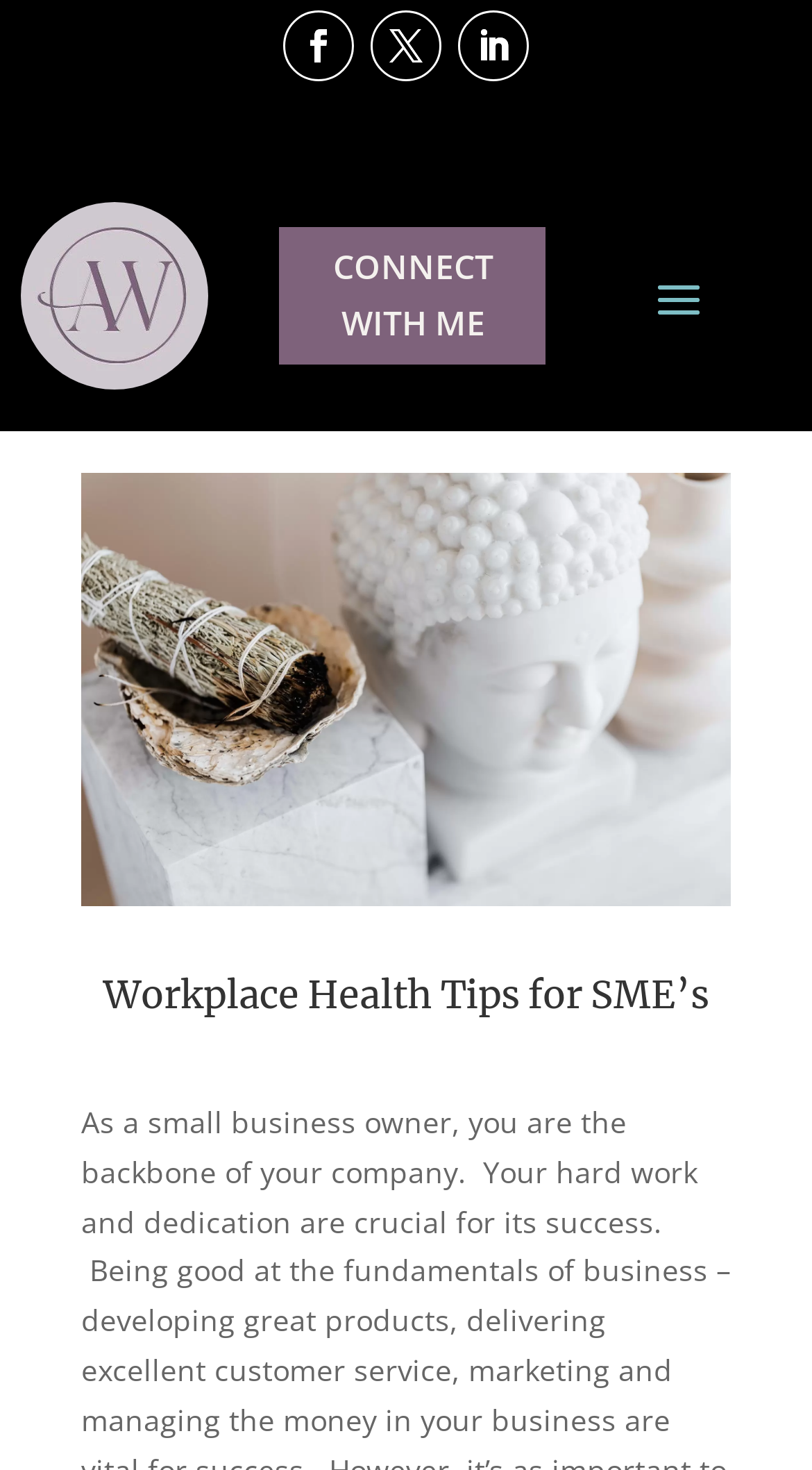Provide an in-depth description of the elements and layout of the webpage.

The webpage appears to be focused on providing workplace health tips for small and medium-sized enterprises (SMEs). At the top left corner, there is a logo image. To the right of the logo, there are three social media links, represented by icons, aligned horizontally. Below the logo, there is a call-to-action link "CONNECT WITH ME 5". 

A prominent image takes up most of the page, with the title "7 Workplace Health Tips For Sme's". This image is positioned in the middle of the page, spanning from the left to the right edge. Above the image, there is a heading that reads "Workplace Health Tips for SME’s", which is centered at the top of the page.